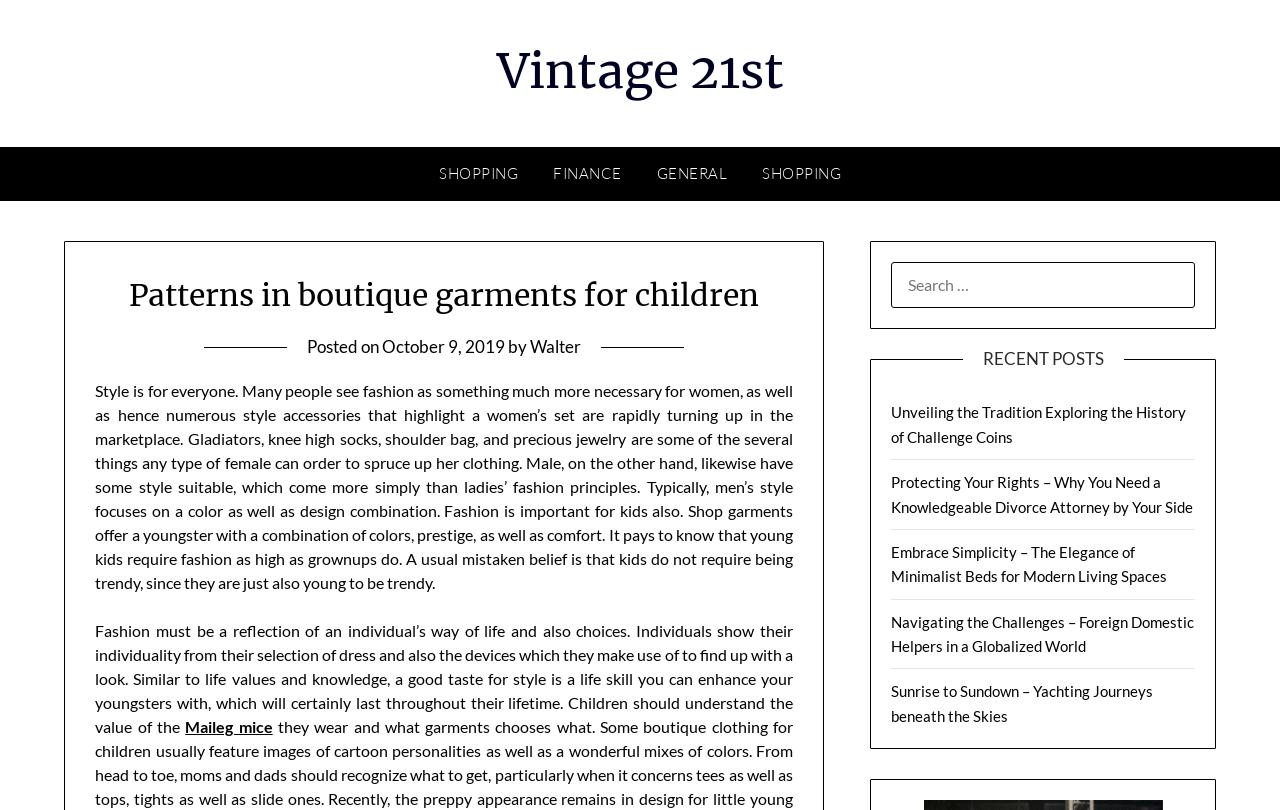Look at the image and give a detailed response to the following question: What is the purpose of the search box?

The search box is provided with a label 'SEARCH FOR:' which indicates that users can enter keywords to search for specific content within the webpage or website.